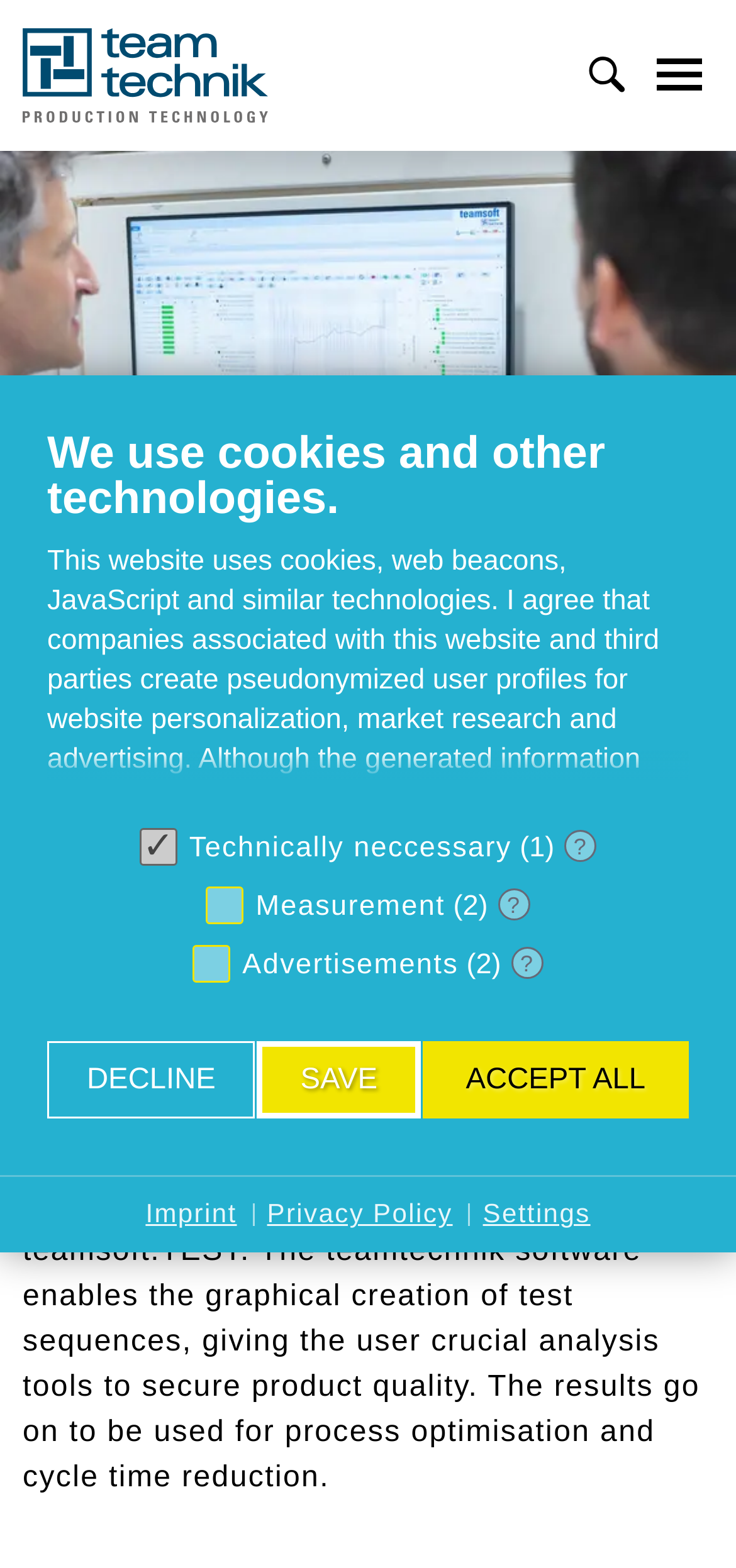Given the element description, predict the bounding box coordinates in the format (top-left x, top-left y, bottom-right x, bottom-right y), using floating point numbers between 0 and 1: parent_node: Menu aria-label="Toggle Search Form"

[0.785, 0.03, 0.864, 0.066]